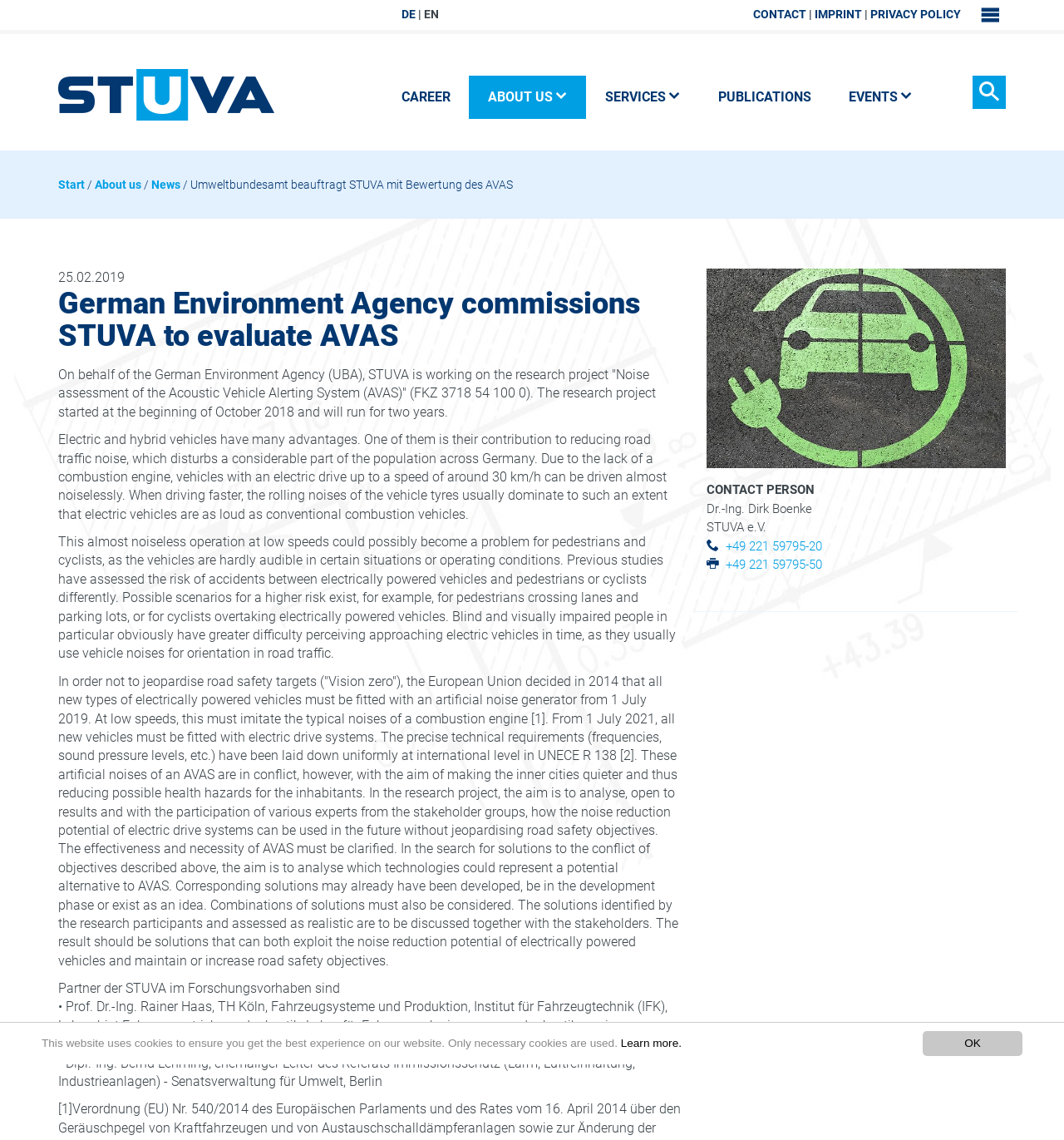Find the bounding box coordinates of the clickable element required to execute the following instruction: "Click on the link to read more about Green Business Norway". Provide the coordinates as four float numbers between 0 and 1, i.e., [left, top, right, bottom].

None